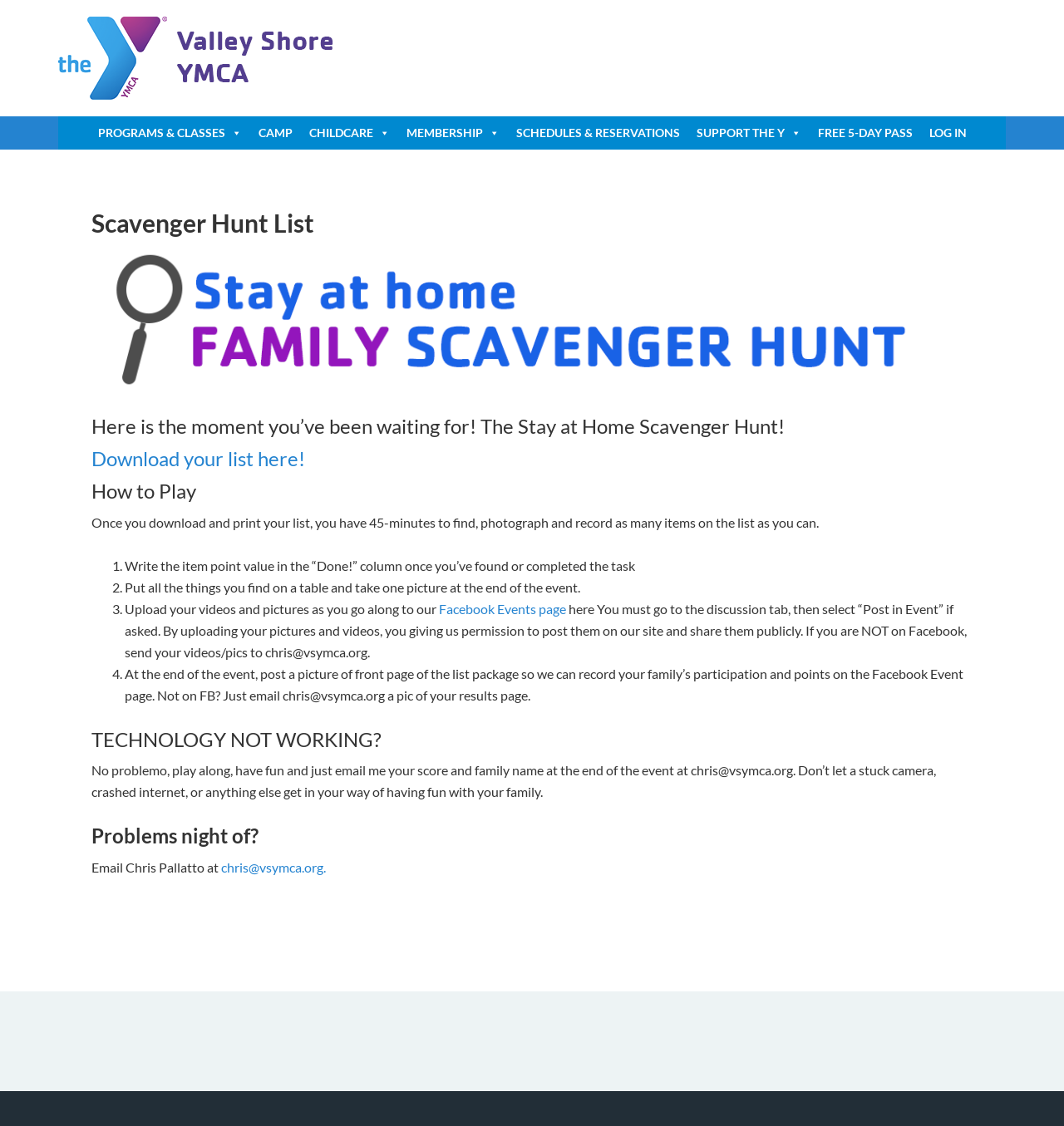Where should you upload your videos and pictures?
Please give a detailed and elaborate explanation in response to the question.

The question asks for the platform to upload videos and pictures, which can be found in the text 'Upload your videos and pictures as you go along to our Facebook Events page' on the webpage.